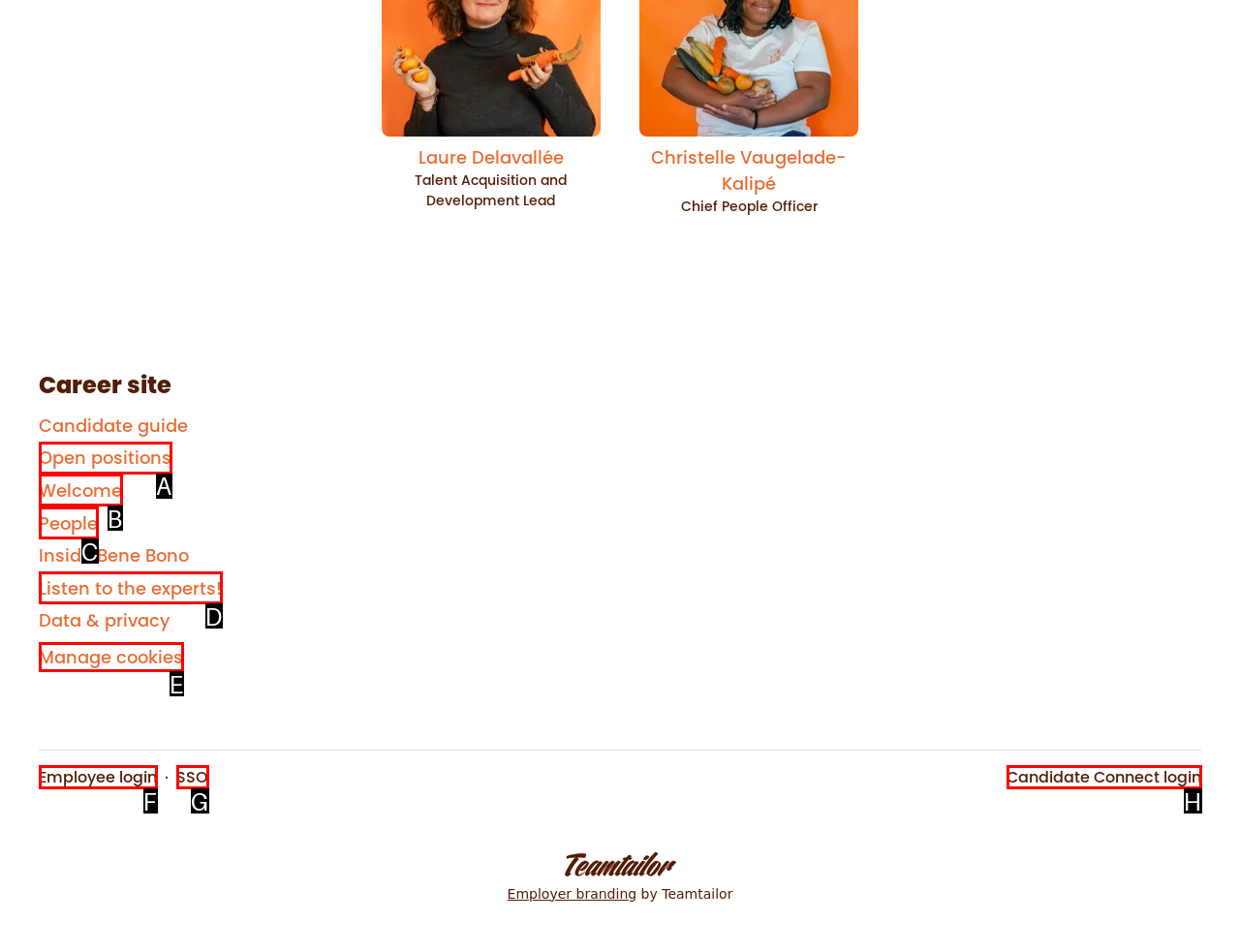Choose the HTML element that matches the description: People
Reply with the letter of the correct option from the given choices.

C